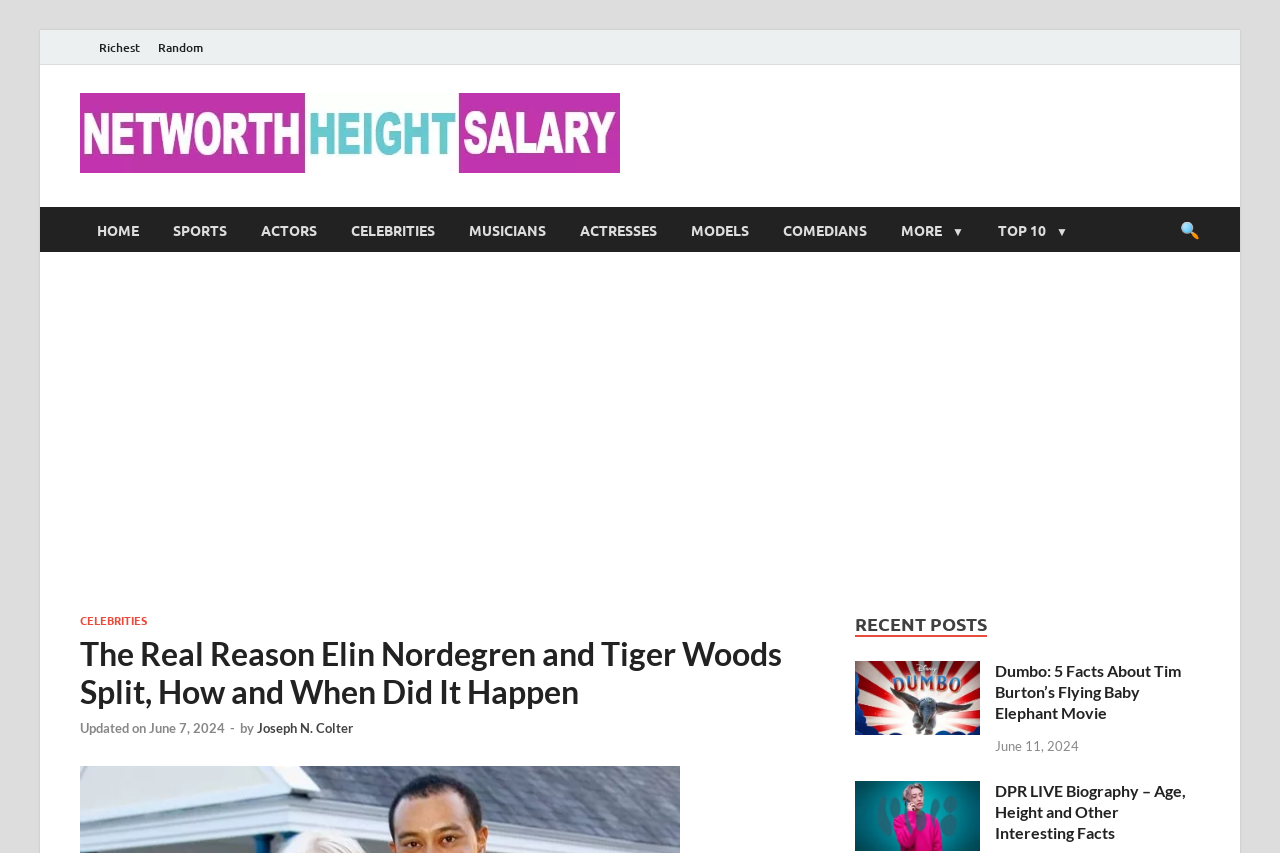Find the bounding box coordinates of the clickable element required to execute the following instruction: "Read the article about Elin Nordegren and Tiger Woods". Provide the coordinates as four float numbers between 0 and 1, i.e., [left, top, right, bottom].

[0.062, 0.744, 0.637, 0.834]